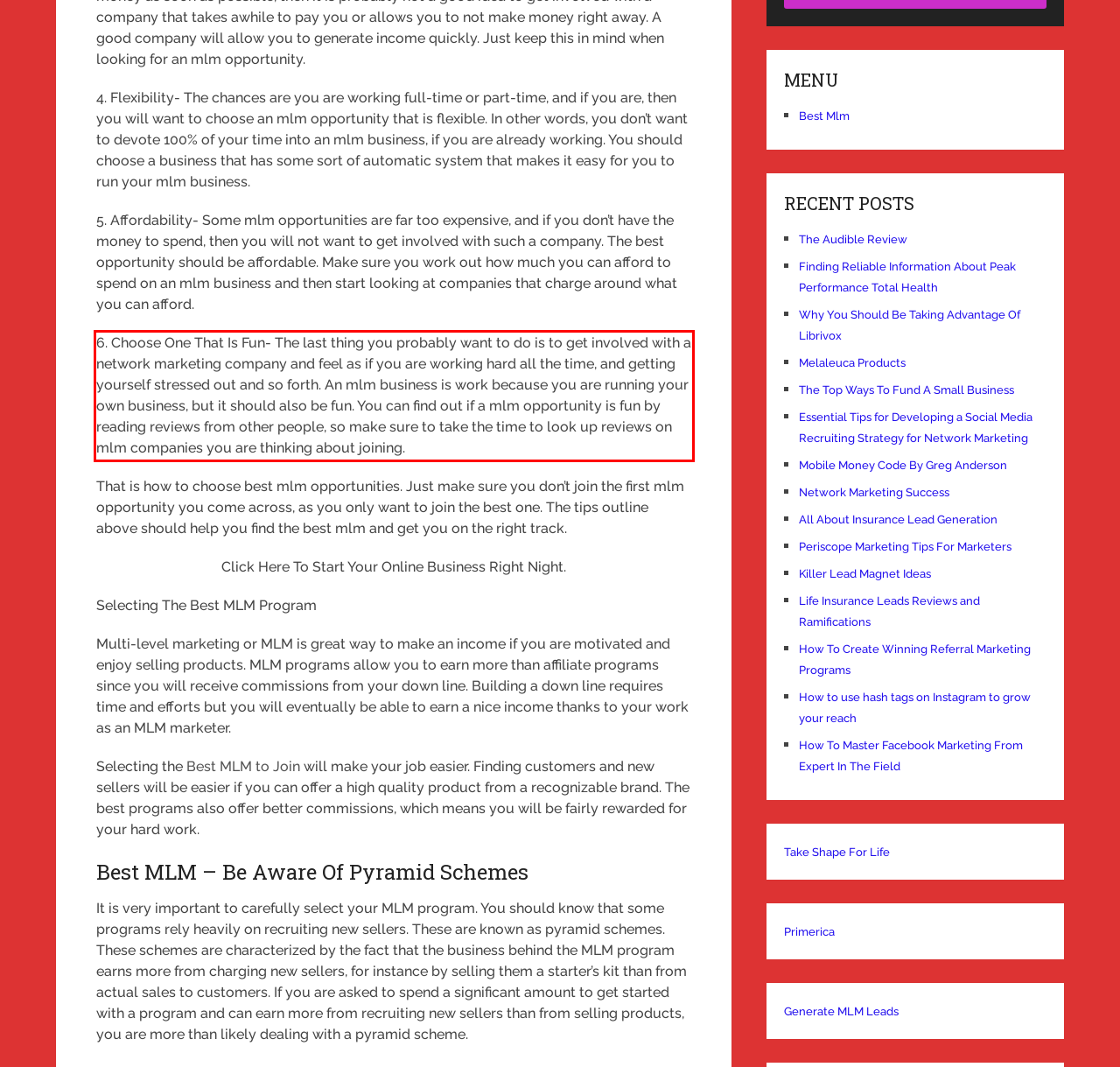Analyze the screenshot of the webpage that features a red bounding box and recognize the text content enclosed within this red bounding box.

6. Choose One That Is Fun- The last thing you probably want to do is to get involved with a network marketing company and feel as if you are working hard all the time, and getting yourself stressed out and so forth. An mlm business is work because you are running your own business, but it should also be fun. You can find out if a mlm opportunity is fun by reading reviews from other people, so make sure to take the time to look up reviews on mlm companies you are thinking about joining.